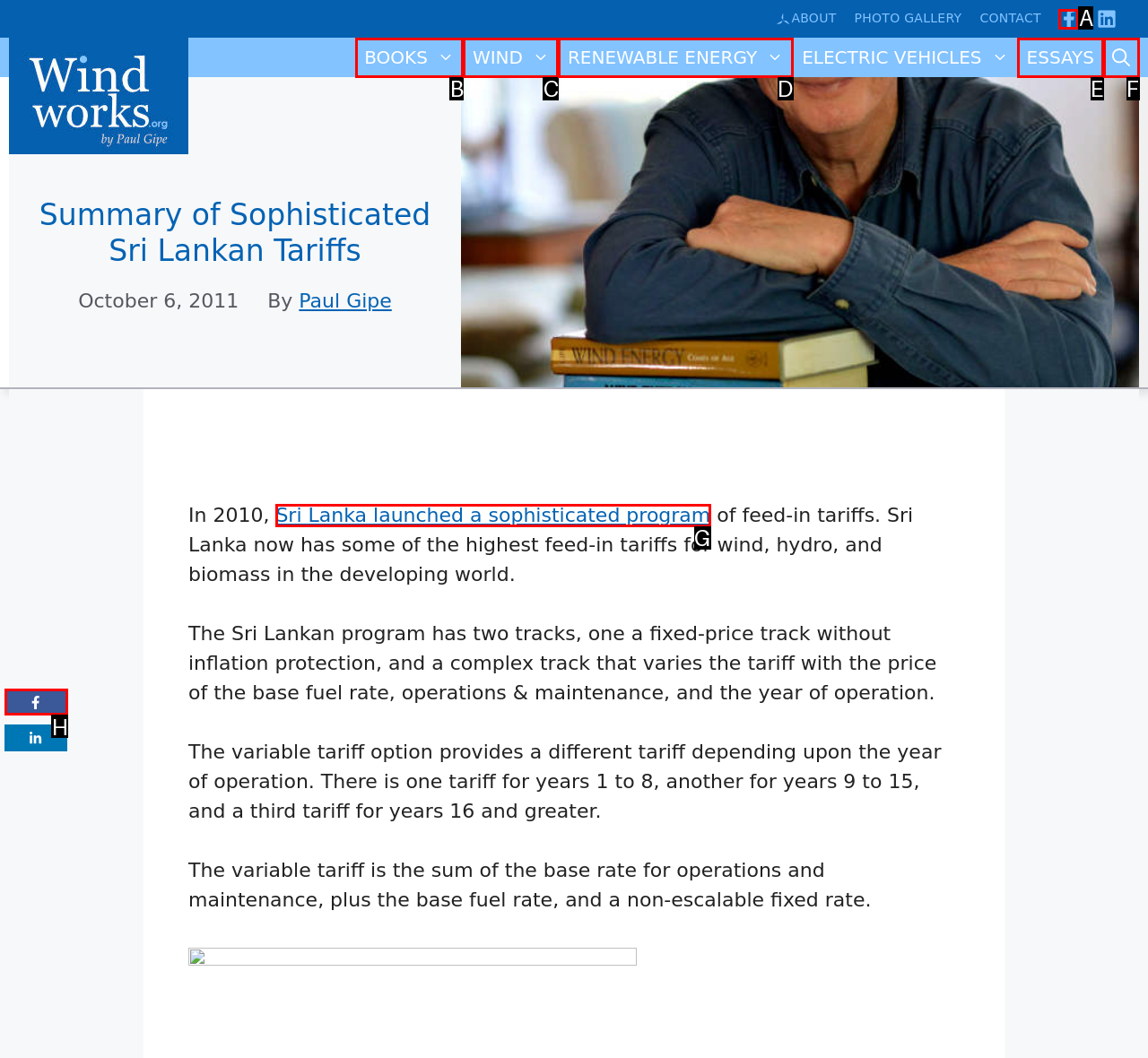Which lettered option should be clicked to perform the following task: View Facebook page
Respond with the letter of the appropriate option.

H